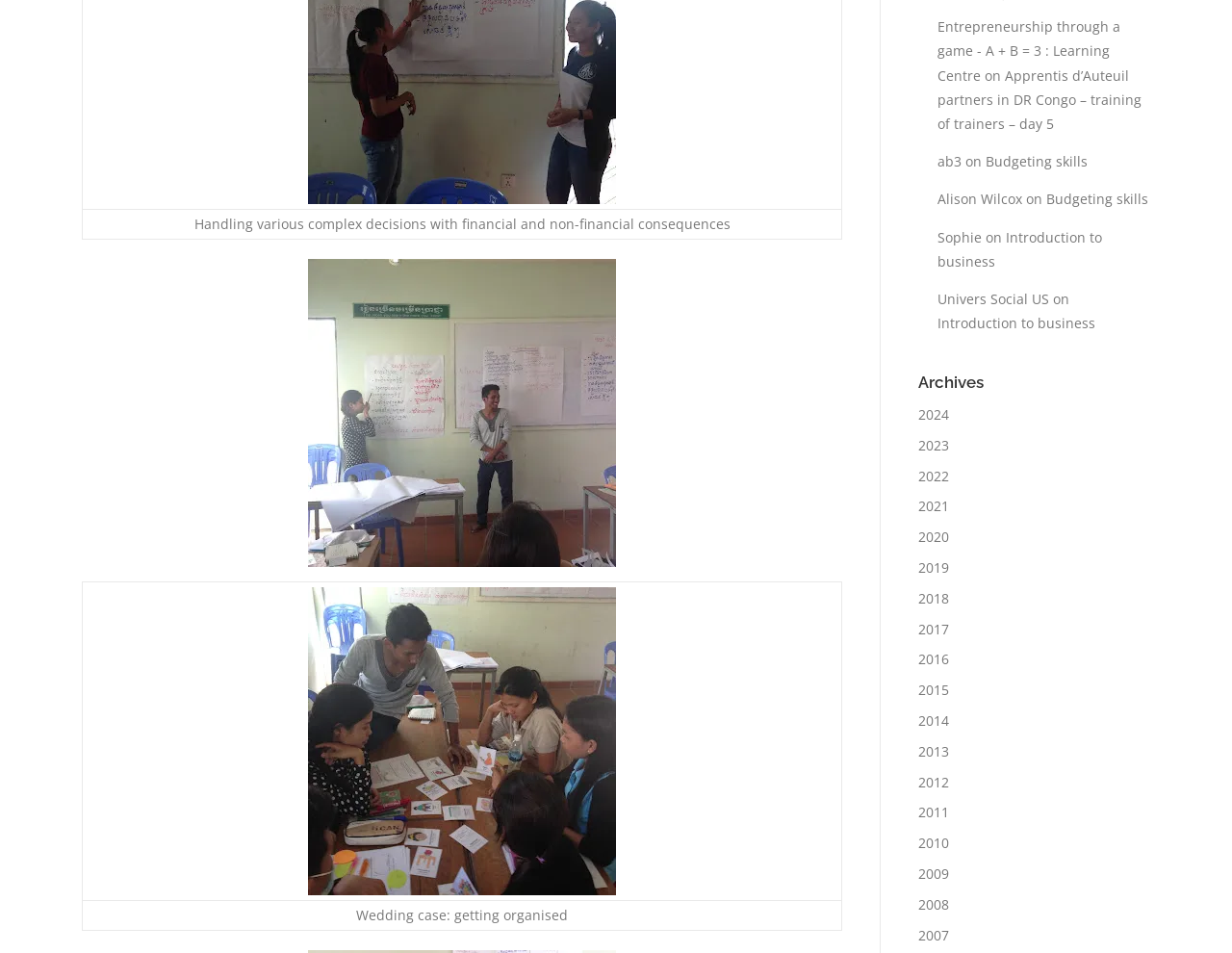Given the webpage screenshot, identify the bounding box of the UI element that matches this description: "Budgeting skills".

[0.8, 0.16, 0.883, 0.179]